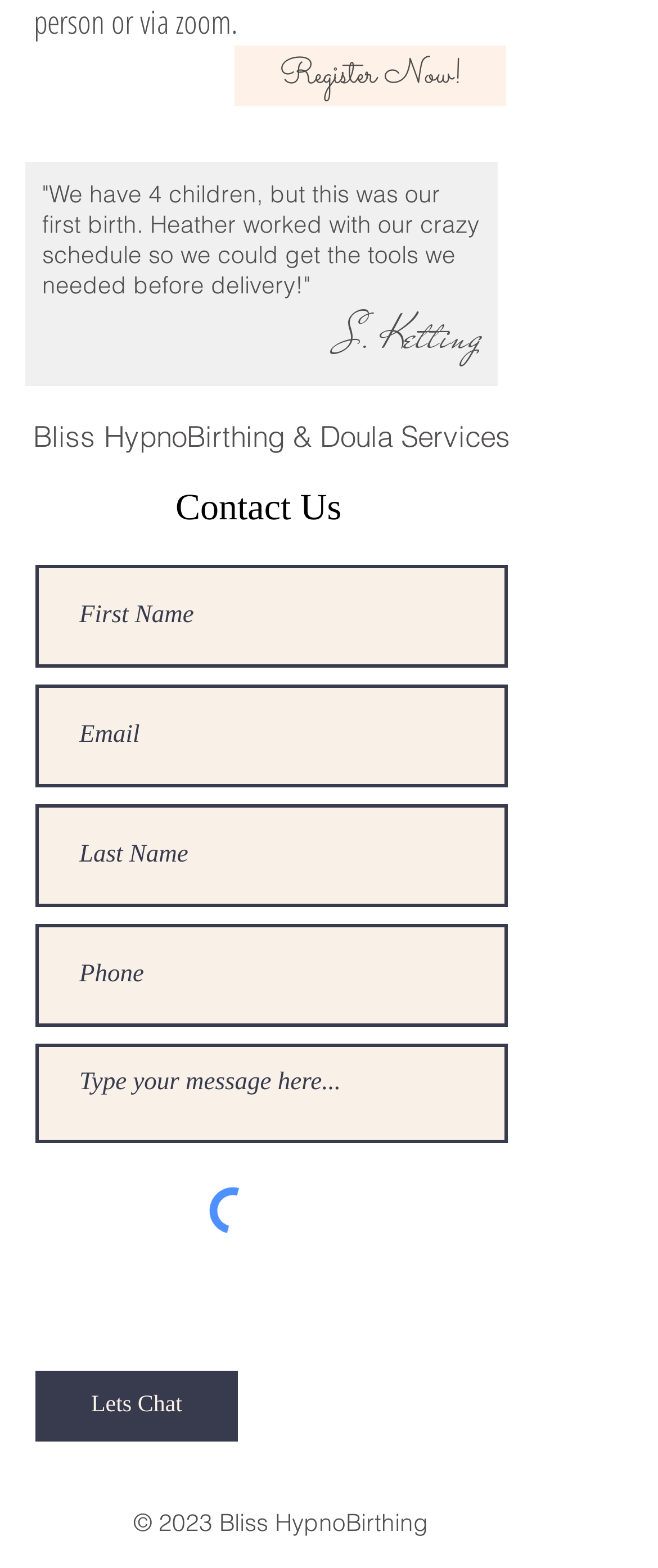Determine the bounding box coordinates (top-left x, top-left y, bottom-right x, bottom-right y) of the UI element described in the following text: aria-label="Last Name" name="last-name" placeholder="Last Name"

[0.054, 0.513, 0.772, 0.579]